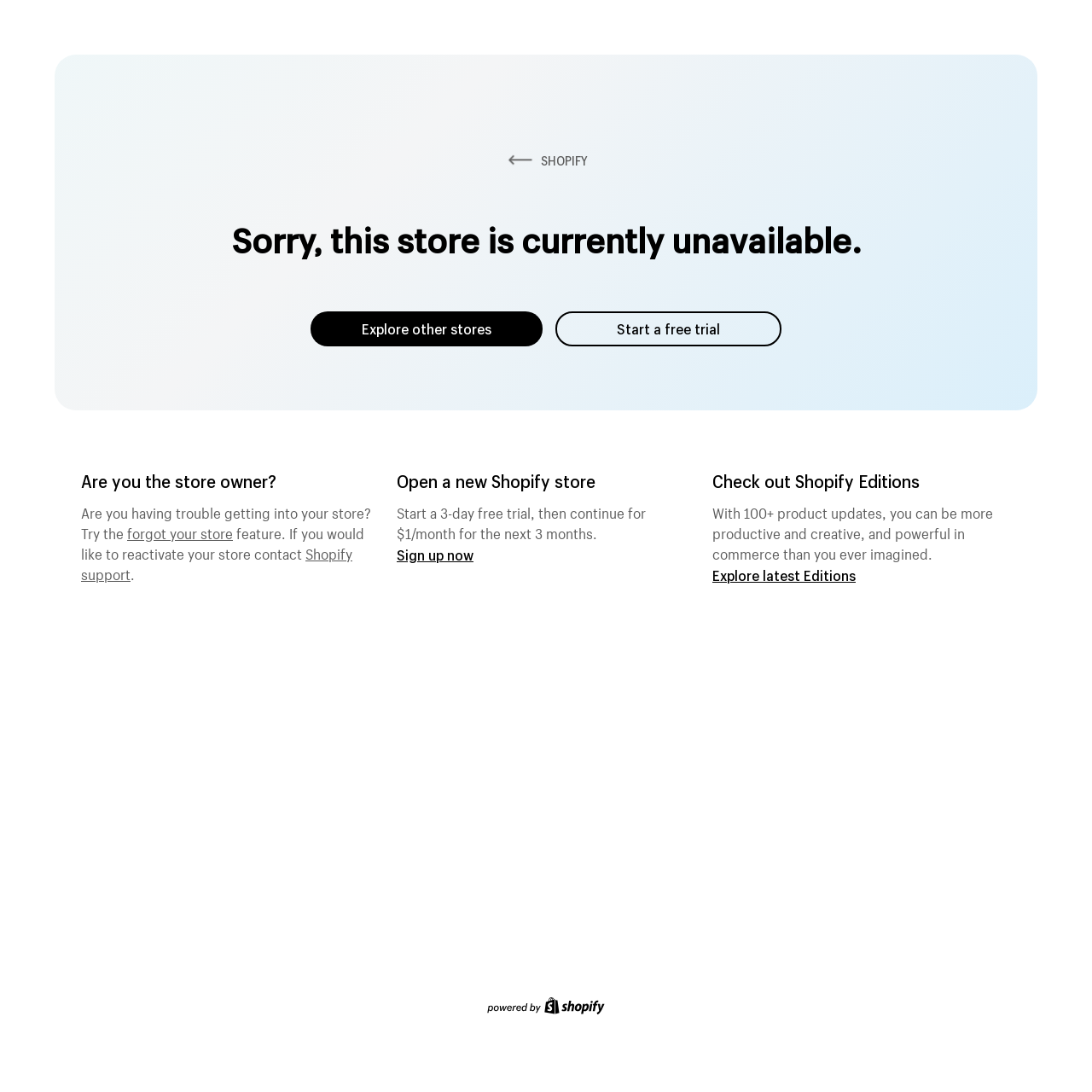Construct a comprehensive caption that outlines the webpage's structure and content.

The webpage appears to be a Shopify ecommerce platform page. At the top, there is a prominent link to "SHOPIFY" accompanied by an image, likely the company's logo. Below this, a heading announces that the store is currently unavailable. 

To the right of the heading, there are two links: "Explore other stores" and "Start a free trial". 

Further down, a section targets the store owner, asking if they are having trouble accessing their store. This section includes a link to "forgot your store" and another to "Shopify support". 

Adjacent to this section, an invitation to "Open a new Shopify store" is displayed, accompanied by a brief description of the benefits, including a 3-day free trial. A "Sign up now" link is provided below. 

On the right side of the page, a section promotes "Shopify Editions", highlighting its features and benefits. A link to "Explore latest Editions" is included. 

At the bottom of the page, there is a content information section, which contains an image.